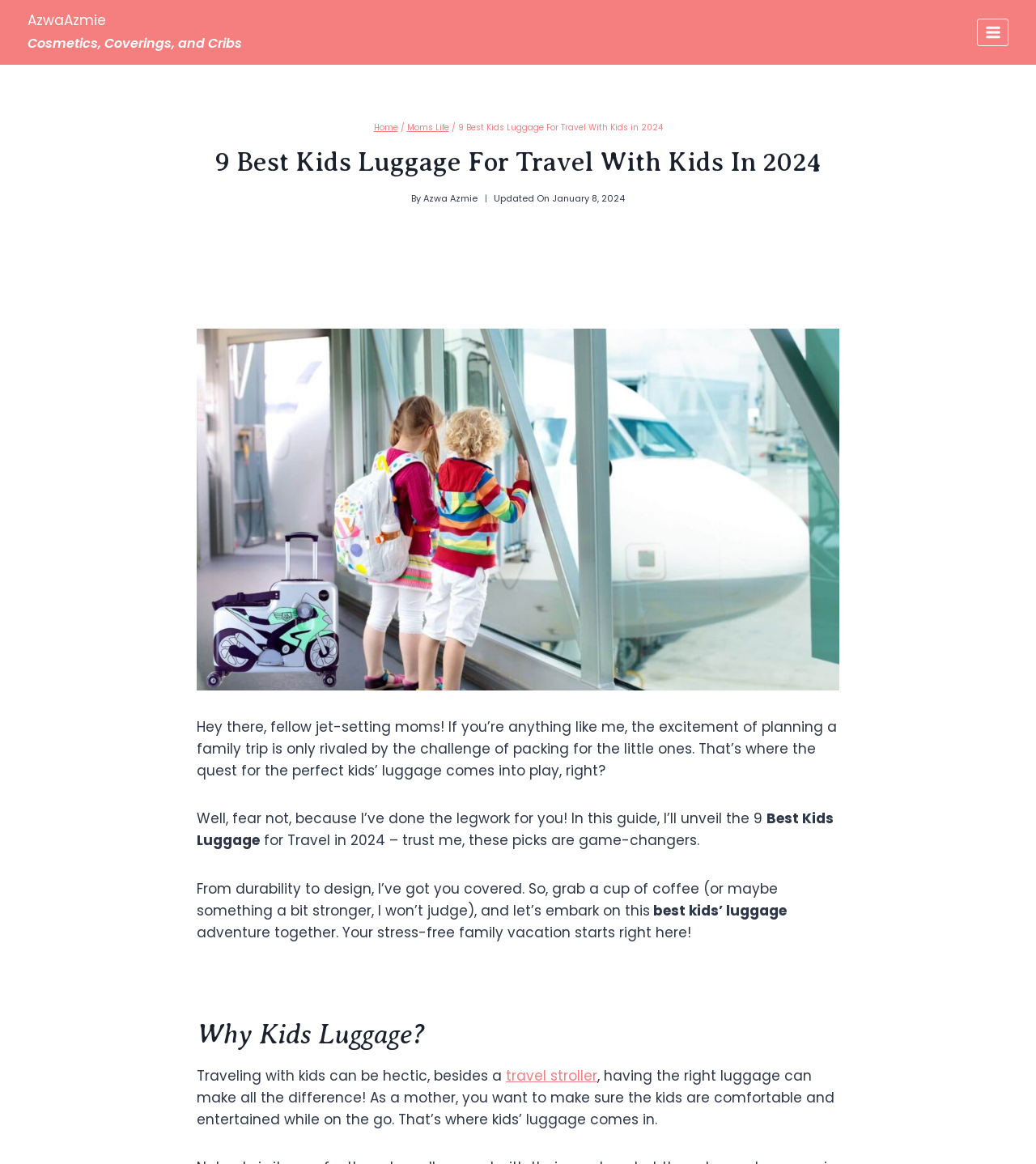Given the element description AzwaAzmieCosmetics, Coverings, and Cribs, predict the bounding box coordinates for the UI element in the webpage screenshot. The format should be (top-left x, top-left y, bottom-right x, bottom-right y), and the values should be between 0 and 1.

[0.027, 0.011, 0.234, 0.045]